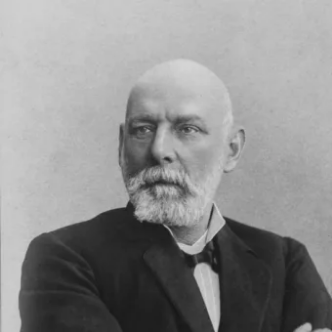Look at the image and give a detailed response to the following question: What is the significance of the Drachenfelsbahn?

The Drachenfelsbahn is notable because it is the oldest rack railroad in Germany, which implies that it has historical significance and is an important part of the country's transportation history.